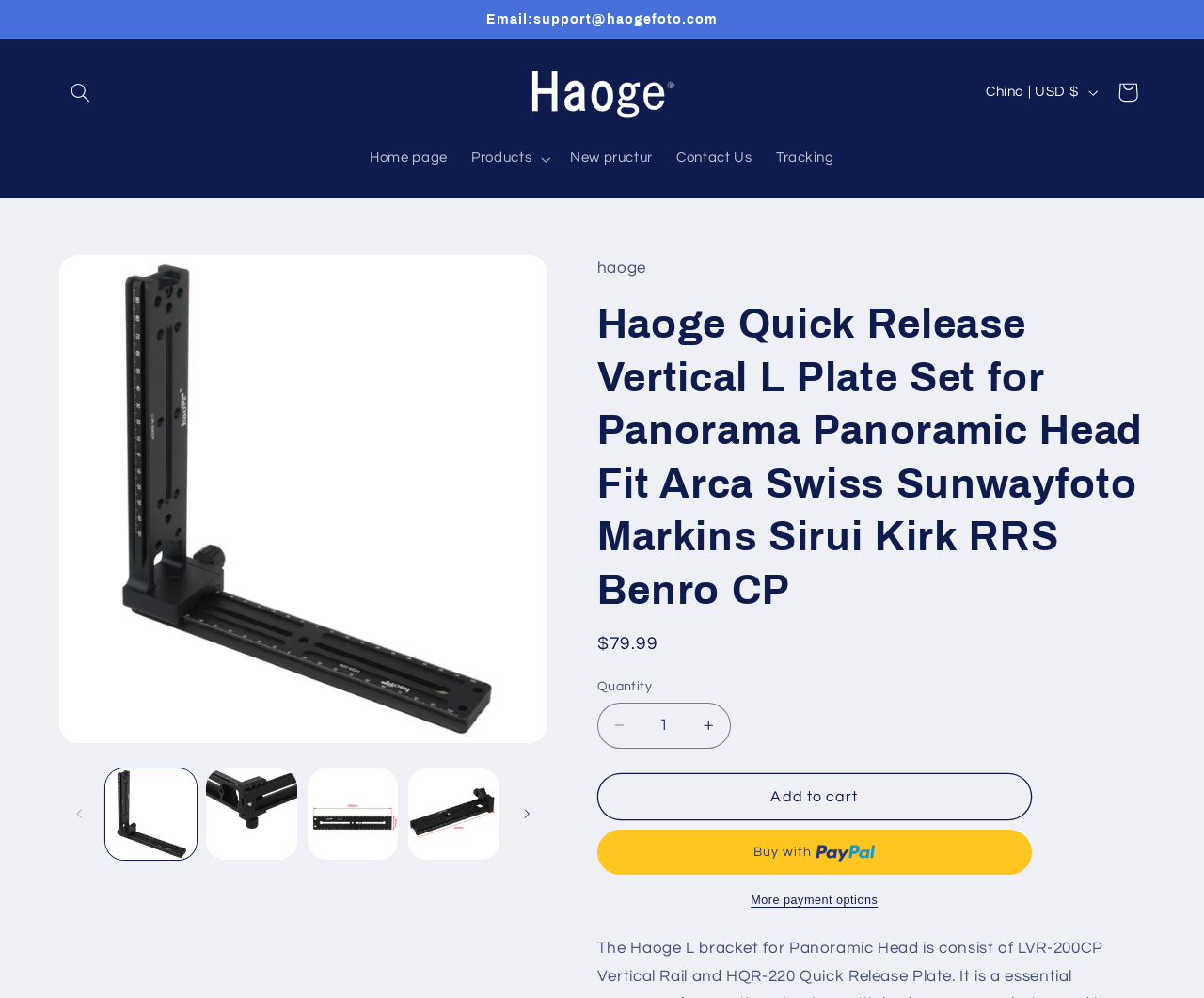Please locate the bounding box coordinates of the element that needs to be clicked to achieve the following instruction: "View product information". The coordinates should be four float numbers between 0 and 1, i.e., [left, top, right, bottom].

[0.496, 0.298, 0.951, 0.618]